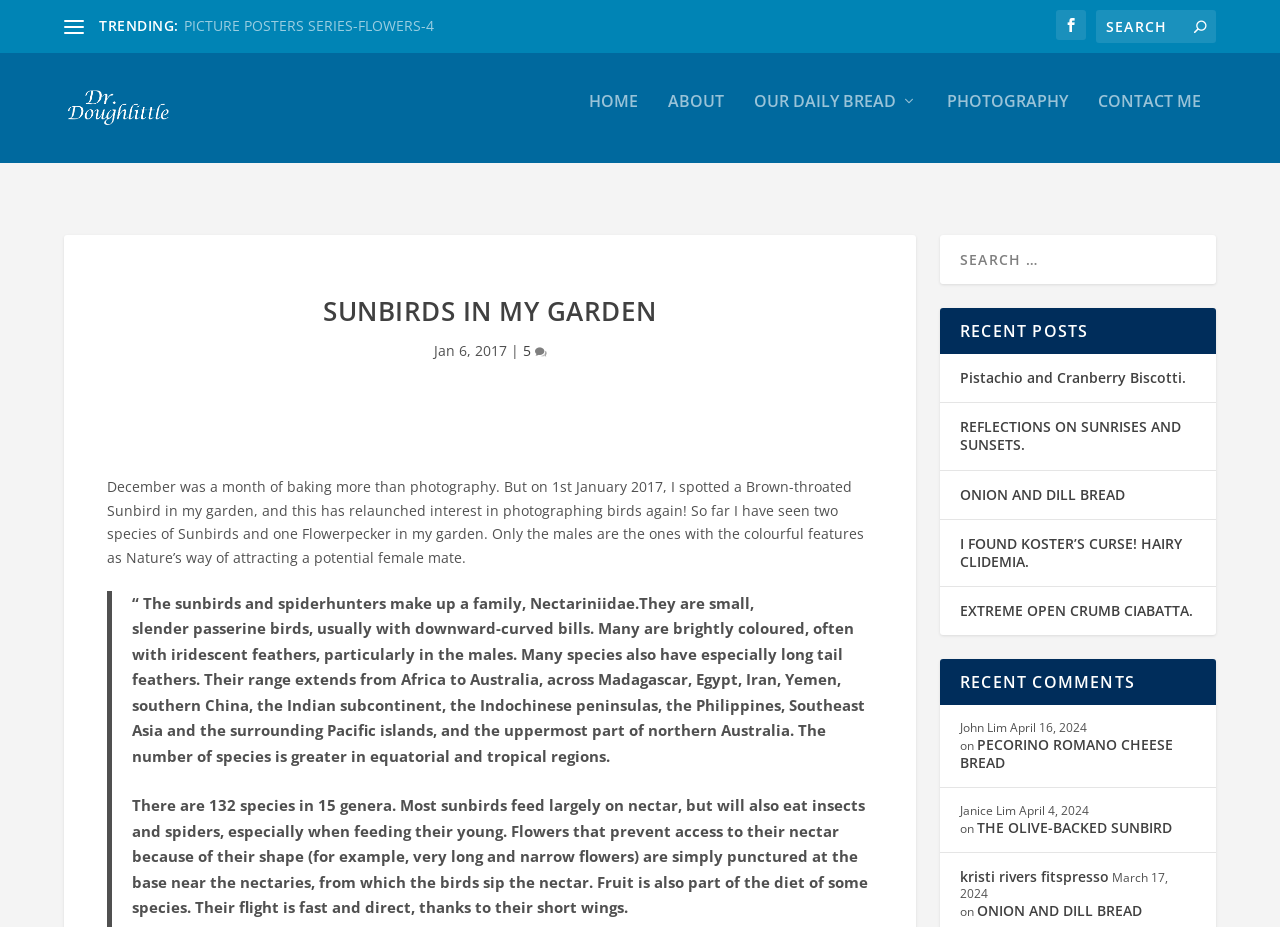Provide a thorough description of the webpage you see.

This webpage is about sunbirds, specifically the brown-throated and olive-backed sunbirds, belonging to the passerine family. The page is titled "SUNBIRDS IN MY GARDEN - Dr Doughlittle". 

At the top left, there is a link to the homepage, accompanied by an image of Dr. Doughlittle. Below this, there are navigation links to "HOME", "ABOUT", "OUR DAILY BREAD", "PHOTOGRAPHY", and "CONTACT ME". 

To the right of the navigation links, there is a heading "SUNBIRDS IN MY GARDEN" followed by a date "Jan 6, 2017" and a link to 5 comments. 

Below this, there is a main article about sunbirds, describing their characteristics, behavior, and habitat. The article is divided into several paragraphs, with the first paragraph mentioning that the author spotted a Brown-throated Sunbird in their garden, which reignited their interest in photographing birds. The subsequent paragraphs provide more information about sunbirds, including their physical characteristics, diet, and range.

On the right side of the page, there is a search bar and a section titled "RECENT POSTS" with links to several articles, including "Pistachio and Cranberry Biscotti", "REFLECTIONS ON SUNRISES AND SUNSETS", and "EXTREME OPEN CRUMB CIABATTA". 

Below the "RECENT POSTS" section, there is a section titled "RECENT COMMENTS" with comments from users, including John Lim, Janice Lim, and kristi rivers fitspresso, along with the dates of their comments and links to the articles they commented on.

At the bottom of the page, there is a heading "Subscribe To Our Newsletter".